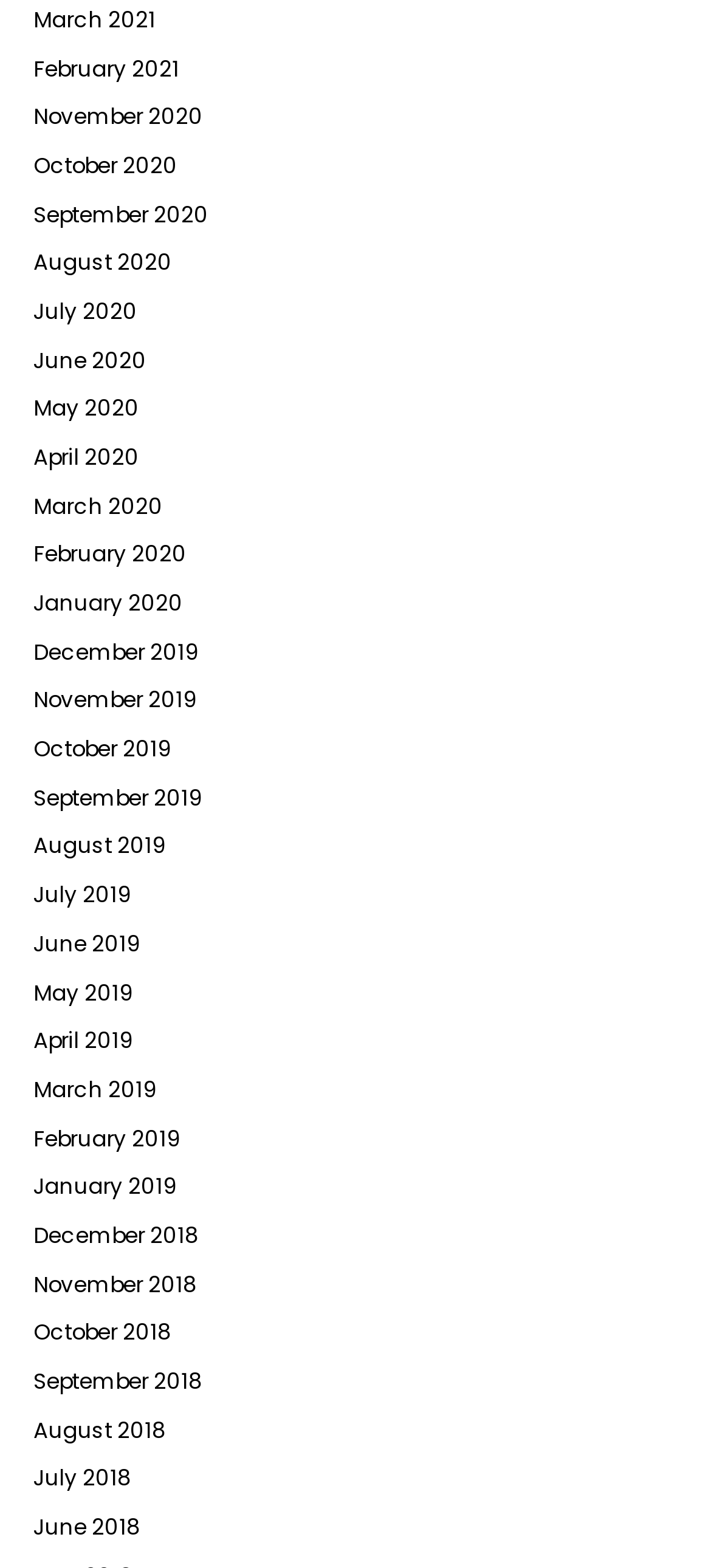Please provide the bounding box coordinates for the element that needs to be clicked to perform the following instruction: "View June 2018". The coordinates should be given as four float numbers between 0 and 1, i.e., [left, top, right, bottom].

[0.047, 0.965, 0.198, 0.983]